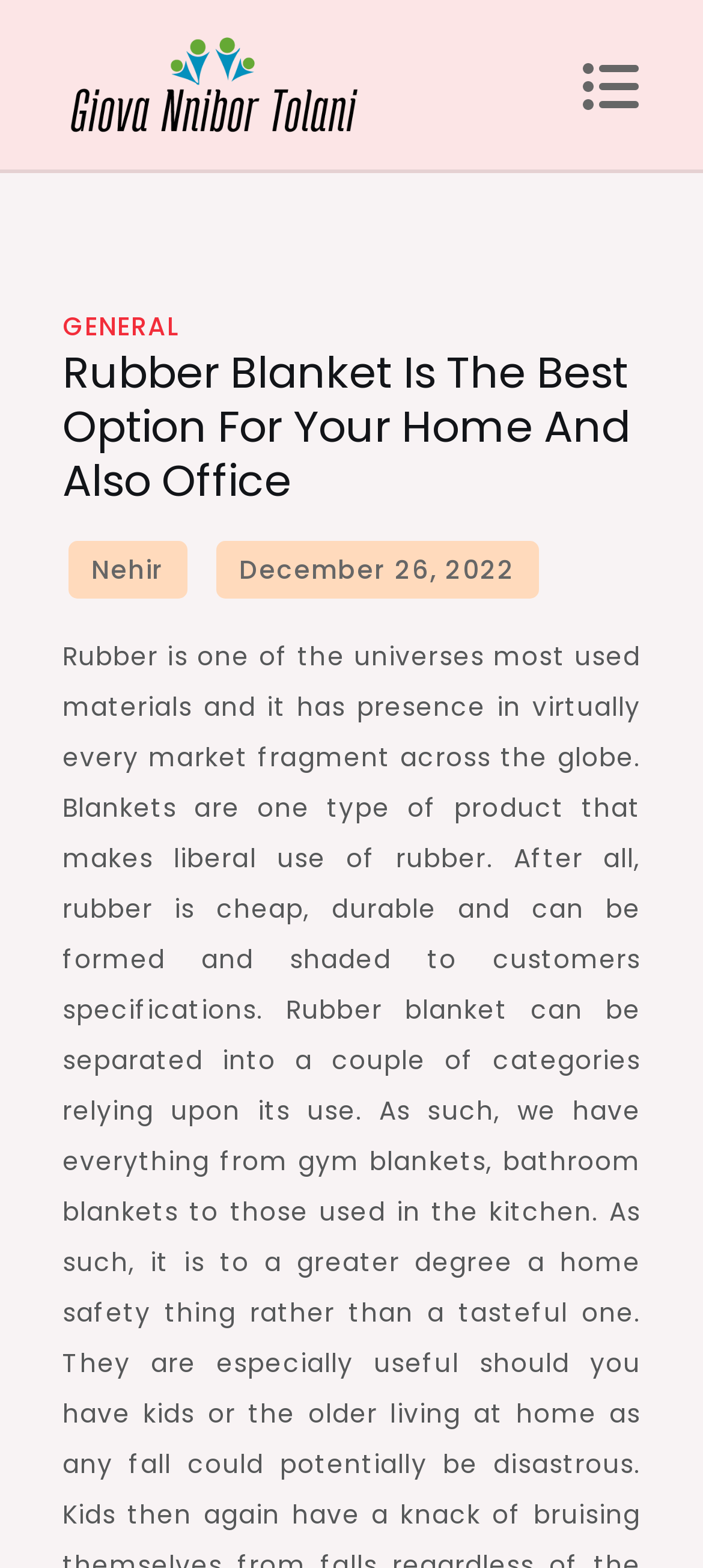What is the icon on the button?
Using the image, answer in one word or phrase.

